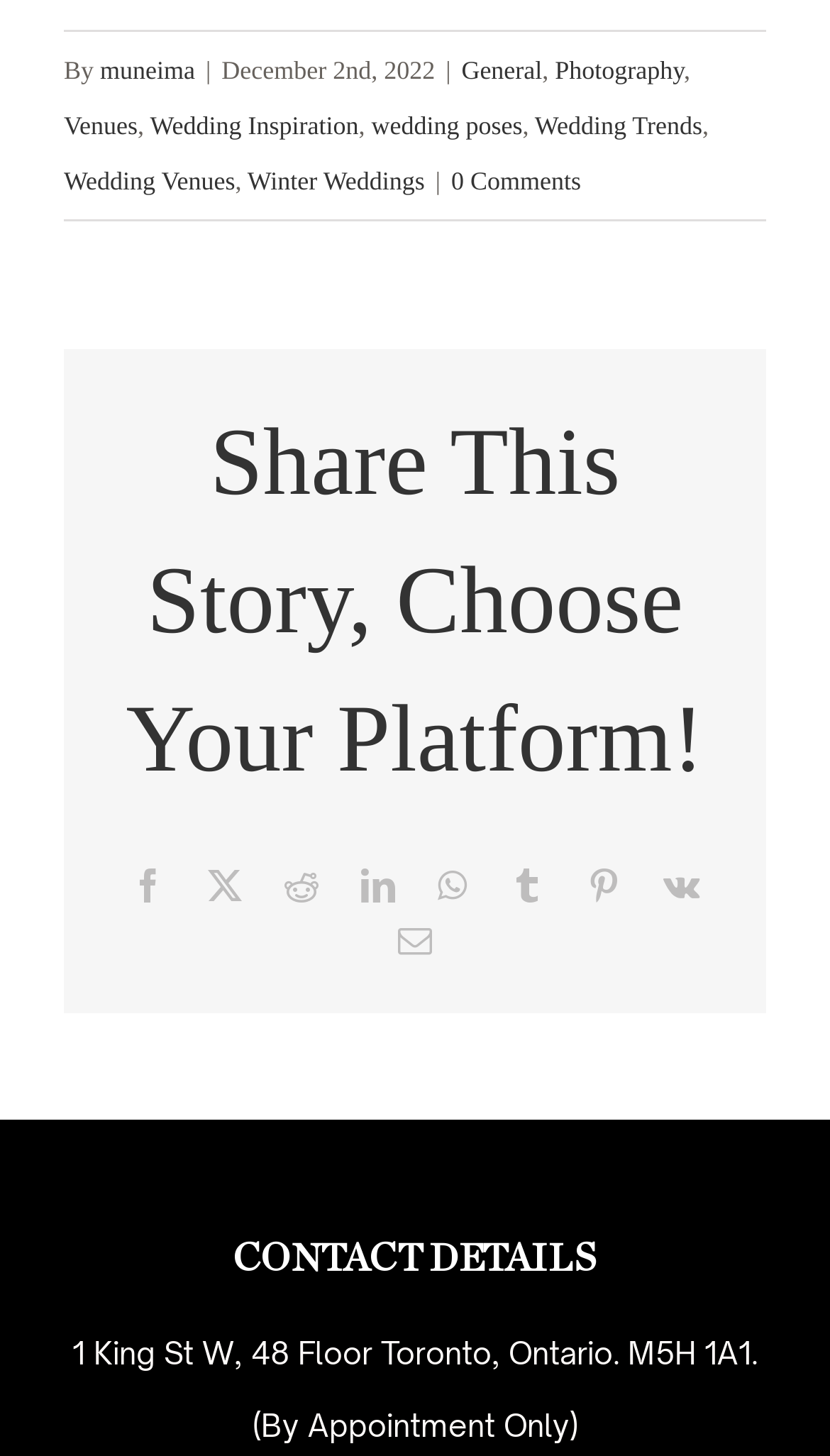Please identify the bounding box coordinates of the element's region that needs to be clicked to fulfill the following instruction: "Contact via email". The bounding box coordinates should consist of four float numbers between 0 and 1, i.e., [left, top, right, bottom].

[0.479, 0.634, 0.521, 0.657]